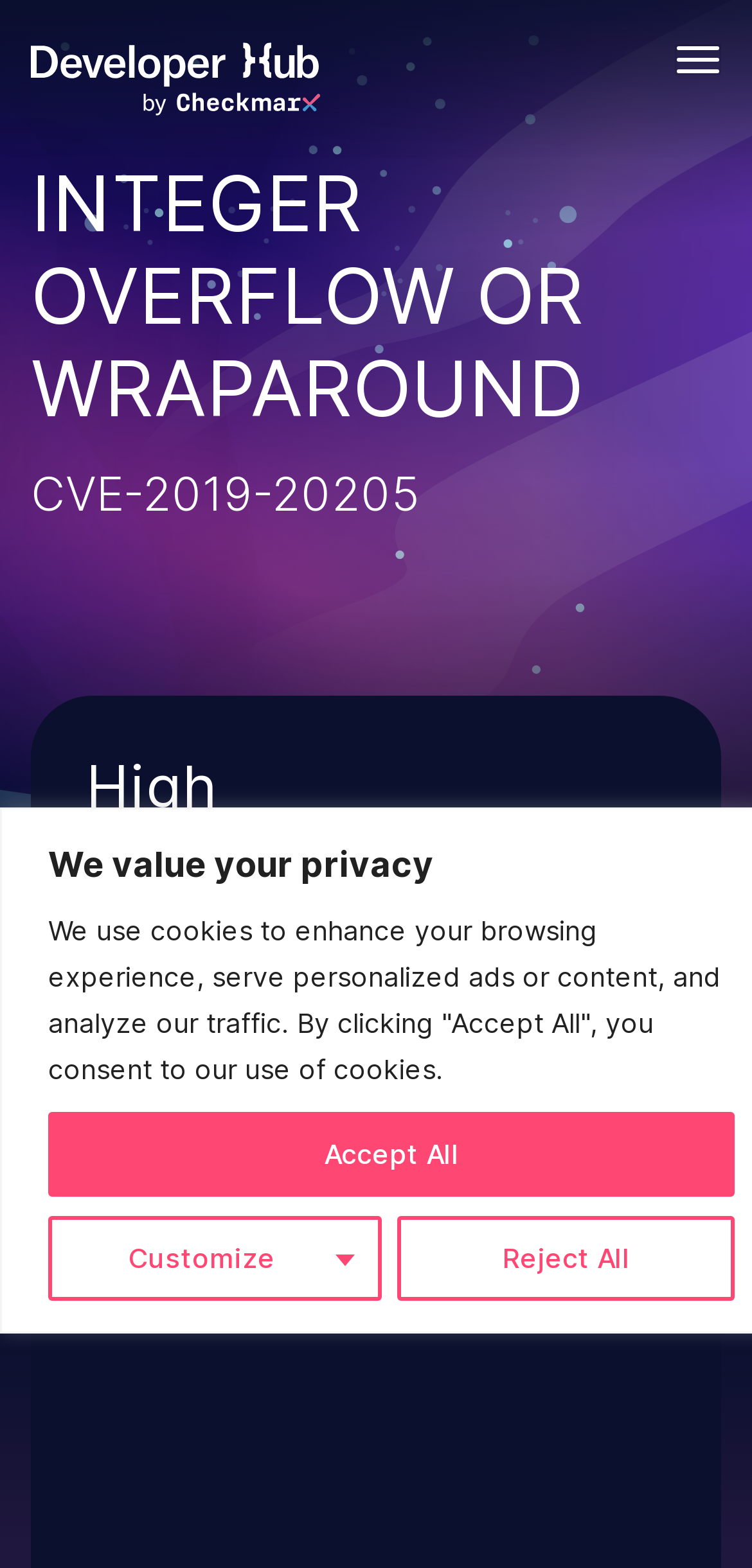Give a complete and precise description of the webpage's appearance.

The webpage is about a specific vulnerability, "Integer Overflow or Wraparound - CVE-2019-20205", in the libsixel 1.8.4 library. At the top, there are three buttons: "Customize", "Reject All", and "Accept All", aligned horizontally. Below these buttons, there is a main navigation section with a link to "Developer Hub by Checkmarx" accompanied by an image, and a checkbox to toggle the navigation menu.

The main content area is divided into sections. The first section has two headings, "INTEGER OVERFLOW OR WRAPAROUND" and "CVE-2019-20205", stacked vertically. Below these headings, there are several static text elements, including "Severity" with a value of "High", "Score" with a value of "8.8/10", and a summary section with a heading and a paragraph of text describing the vulnerability, "libsixel 1.8.4 has an integer overflow in sixel_frame_resize in frame.c.".

Further down, there are additional static text elements, including "Attack Complexity:" with a value of "LOW", and "Attack Vector:" with a value of "NETWORK". These elements are arranged in a vertical column, with the labels on the left and the values on the right. Overall, the webpage presents detailed information about a specific security vulnerability in a structured and organized manner.